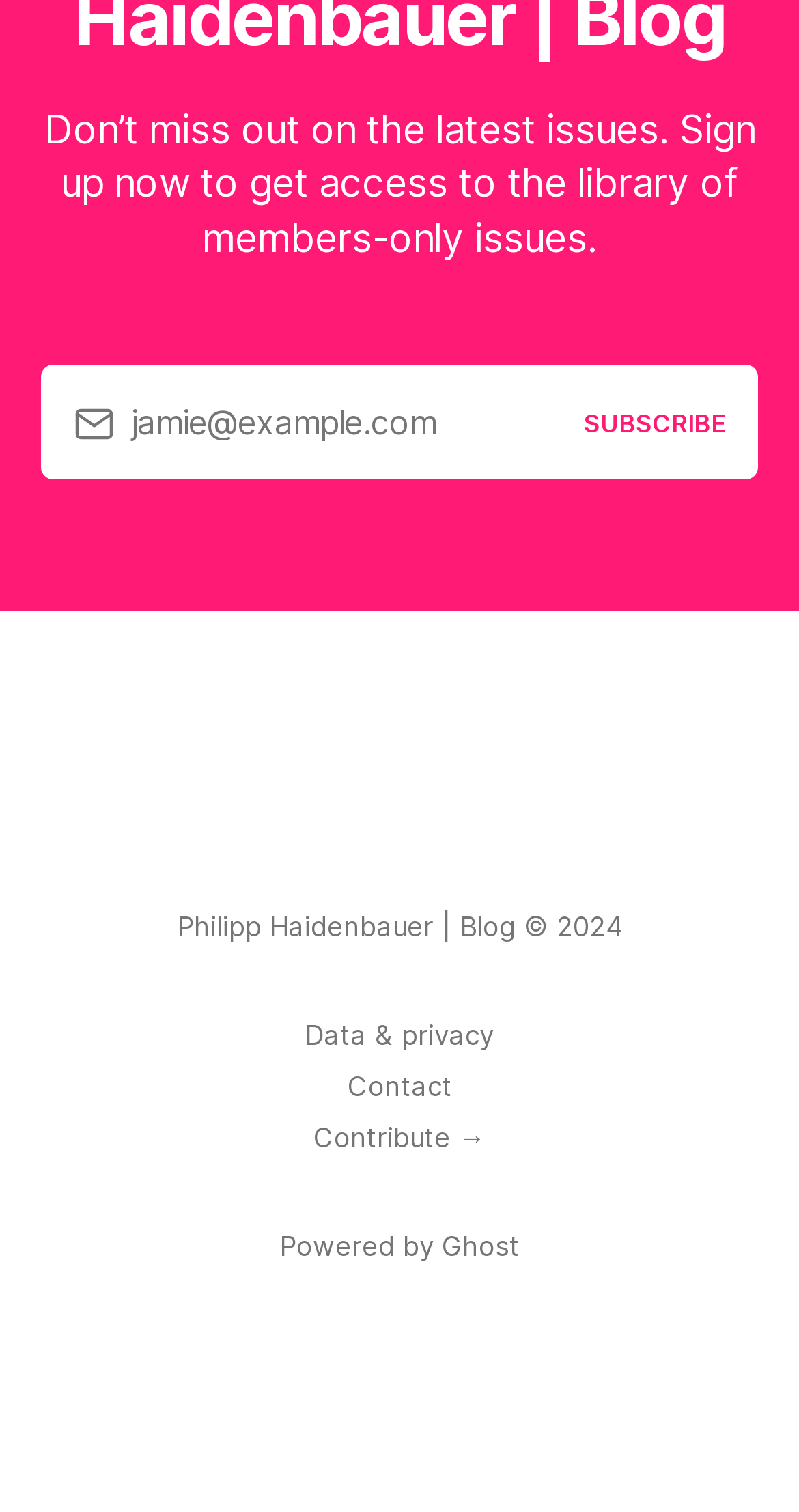Locate the UI element described by Contribute → and provide its bounding box coordinates. Use the format (top-left x, top-left y, bottom-right x, bottom-right y) with all values as floating point numbers between 0 and 1.

[0.392, 0.738, 0.608, 0.766]